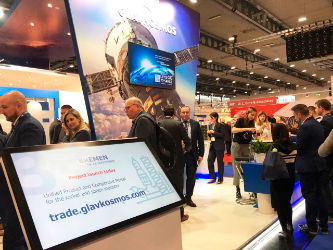With reference to the image, please provide a detailed answer to the following question: What is the purpose of the event depicted in the image?

The caption describes the atmosphere of the event as 'bustling' and mentions attendees interacting in the space, indicating a focus on networking and knowledge exchange, which is further emphasized by the presence of various exhibition stands in the background.